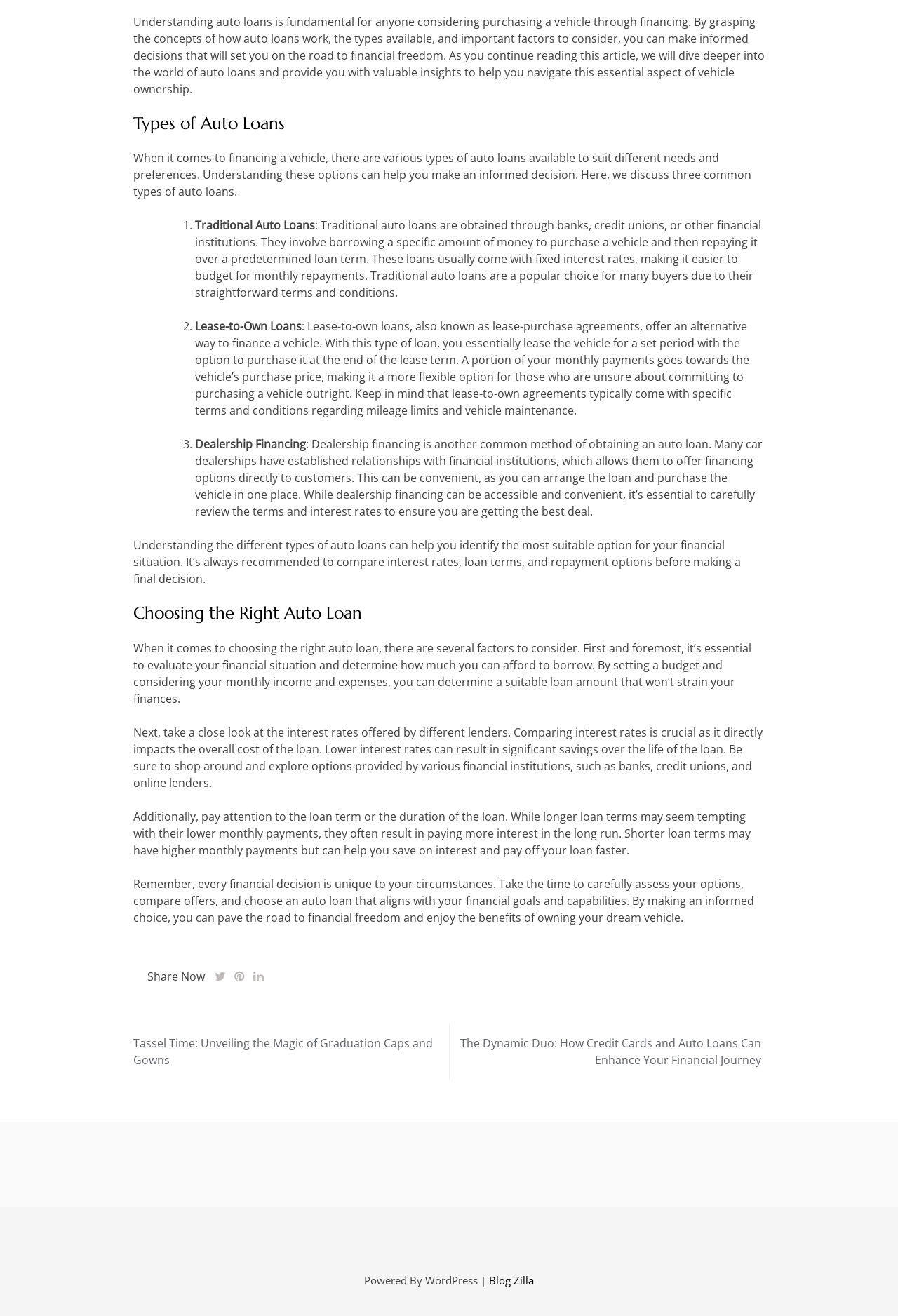Based on the element description: "Blog Zilla", identify the UI element and provide its bounding box coordinates. Use four float numbers between 0 and 1, [left, top, right, bottom].

[0.545, 0.968, 0.595, 0.978]